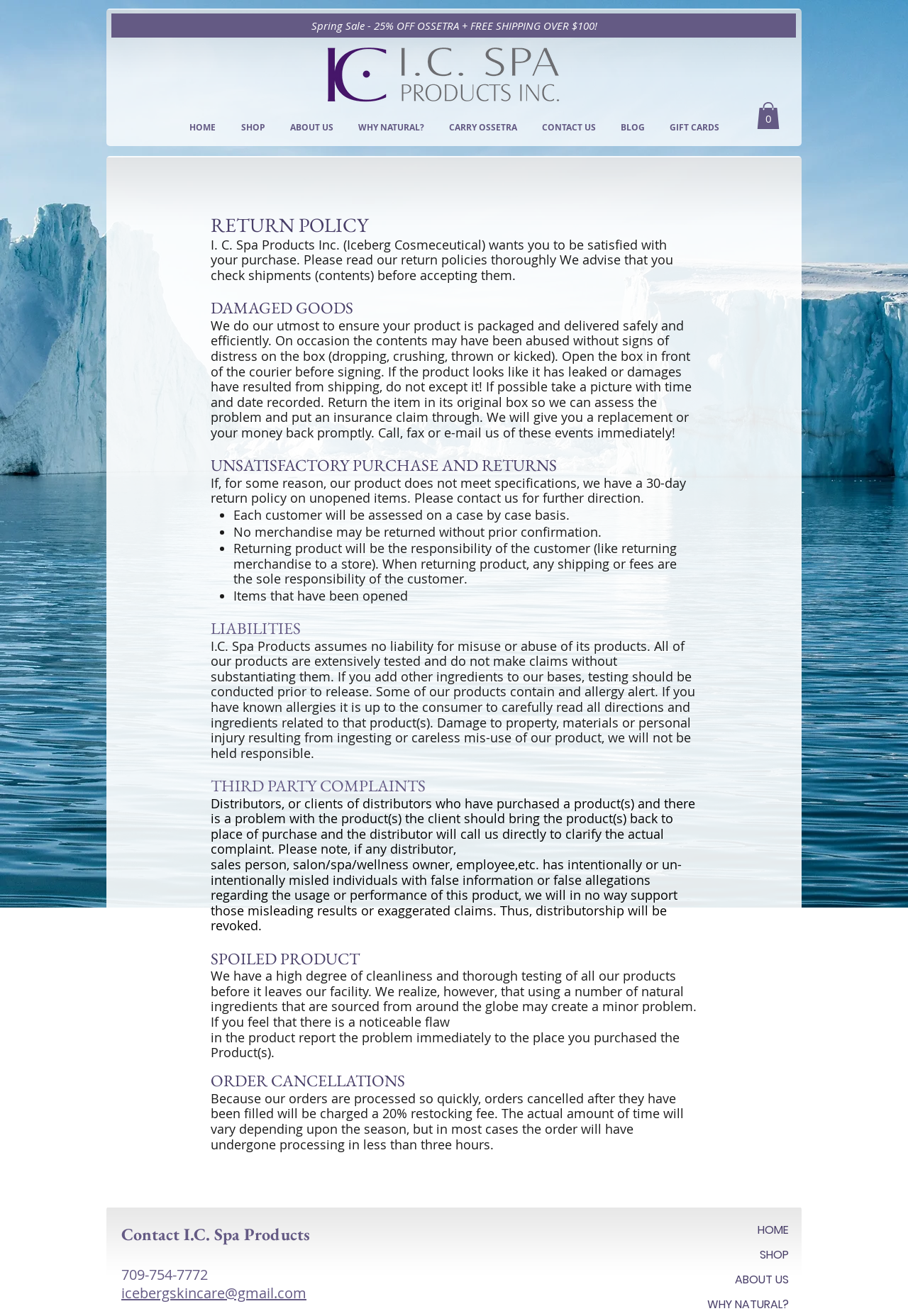Using the webpage screenshot and the element description SHOP, determine the bounding box coordinates. Specify the coordinates in the format (top-left x, top-left y, bottom-right x, bottom-right y) with values ranging from 0 to 1.

[0.252, 0.087, 0.305, 0.107]